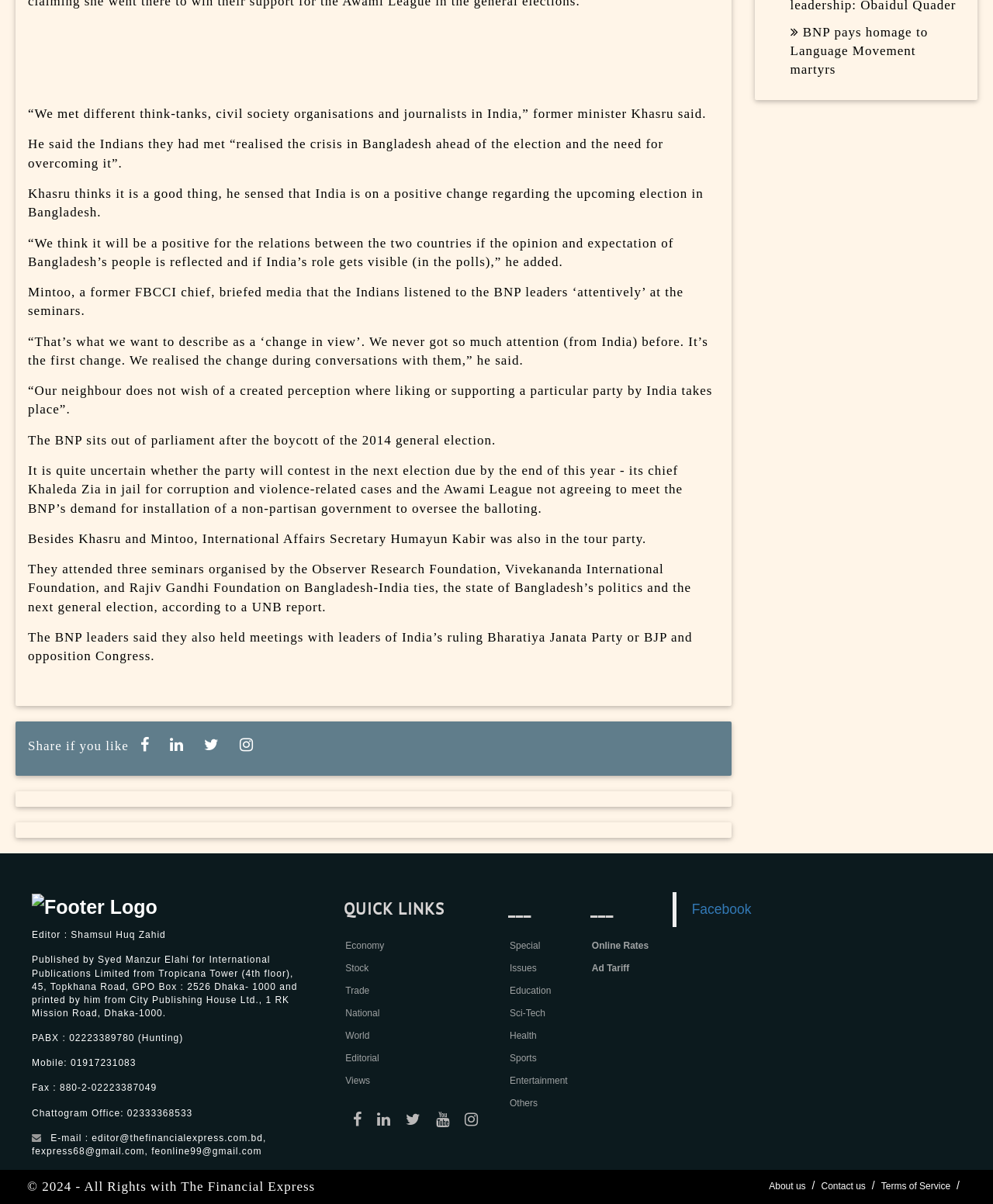What is the name of the party whose chief is in jail for corruption and violence-related cases?
Using the information presented in the image, please offer a detailed response to the question.

The article mentions that the BNP sits out of parliament after the boycott of the 2014 general election, and its chief Khaleda Zia is in jail for corruption and violence-related cases.